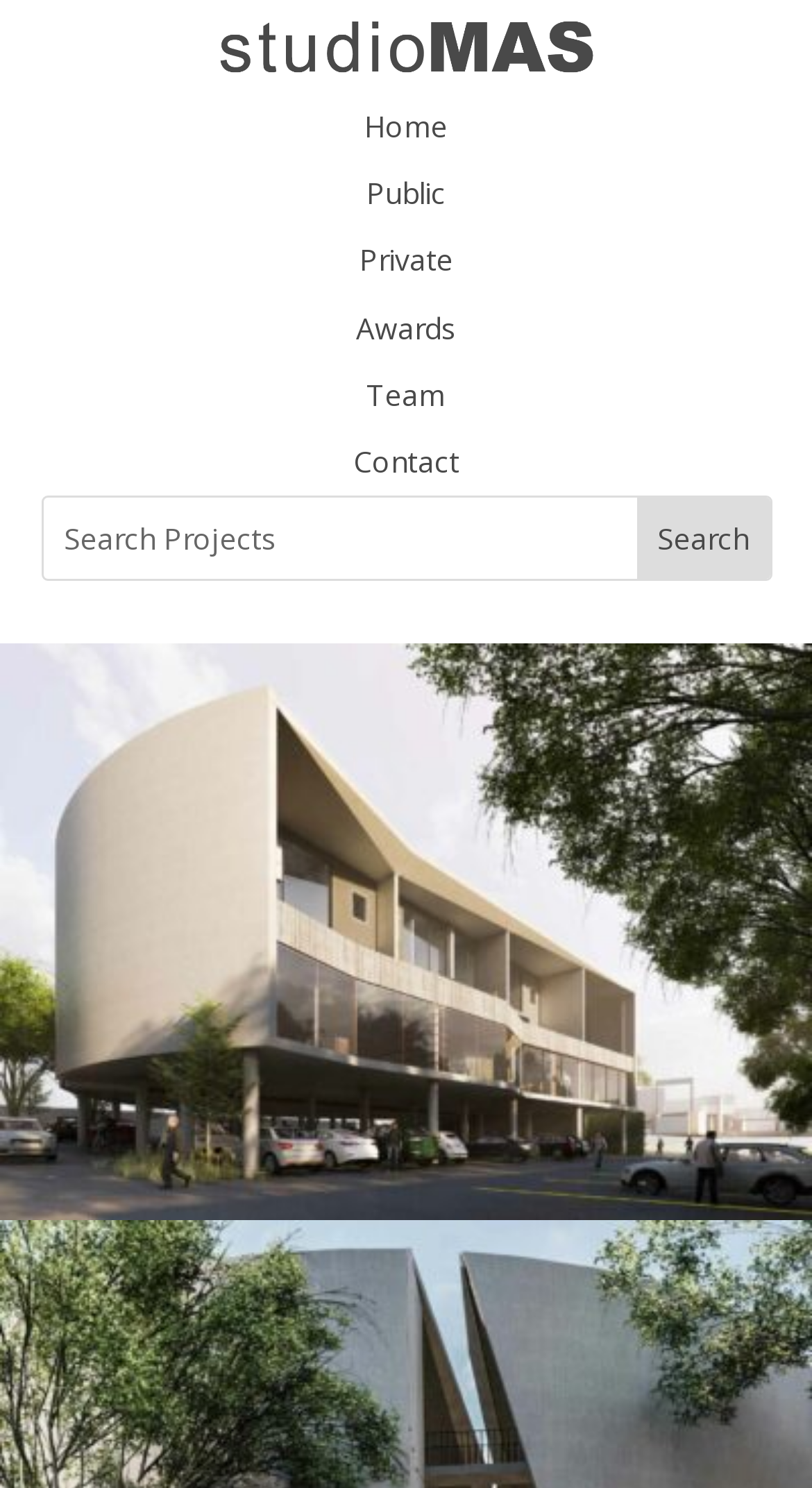Elaborate on the different components and information displayed on the webpage.

The webpage is about Courtyards on Oxford 2, a project by StudioMAS. At the top of the page, there is a large image that spans about three-quarters of the width, situated just below the top edge of the page. 

Below the image, there is a navigation menu that stretches across the full width of the page, consisting of six links: Home, Public, Private, Awards, Team, and Contact. These links are evenly spaced and aligned horizontally.

To the right of the navigation menu, there is a search bar that occupies about 90% of the page's width. The search bar contains a textbox labeled "Search Projects" and a search button. 

Further down the page, there is a link labeled "0" that spans the full width of the page. This link contains a large image that occupies the entire width of the page, situated roughly in the middle of the page vertically.